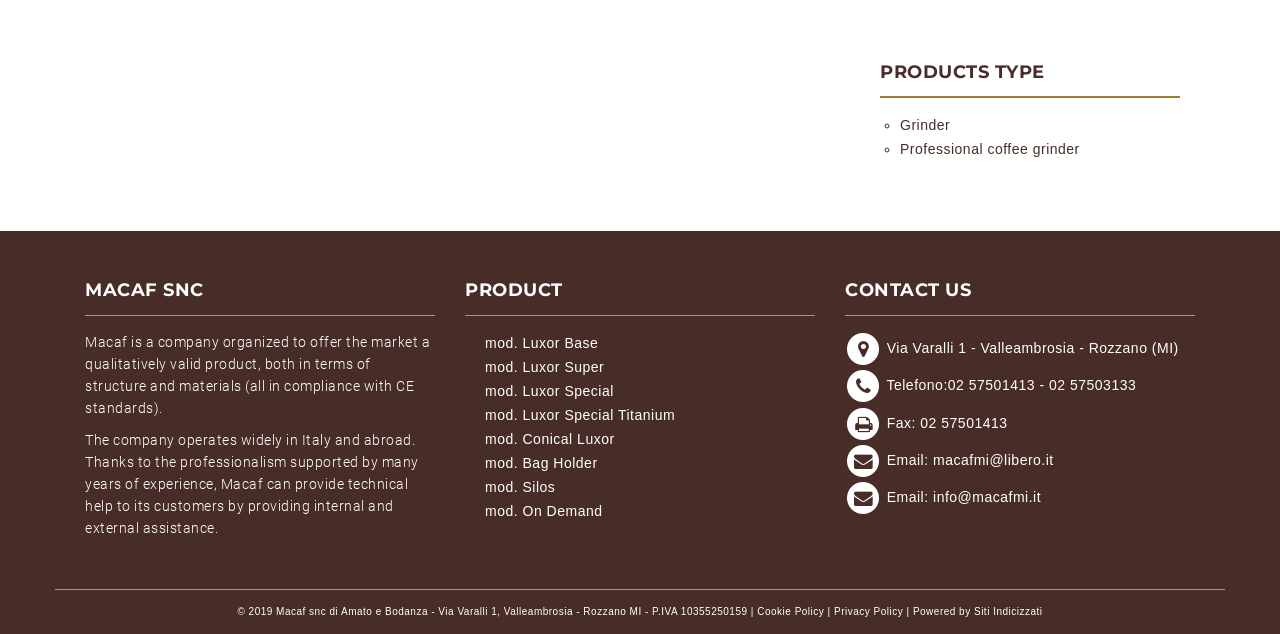Locate the bounding box coordinates of the element I should click to achieve the following instruction: "Learn more about mod. Luxor Base".

[0.379, 0.528, 0.467, 0.554]